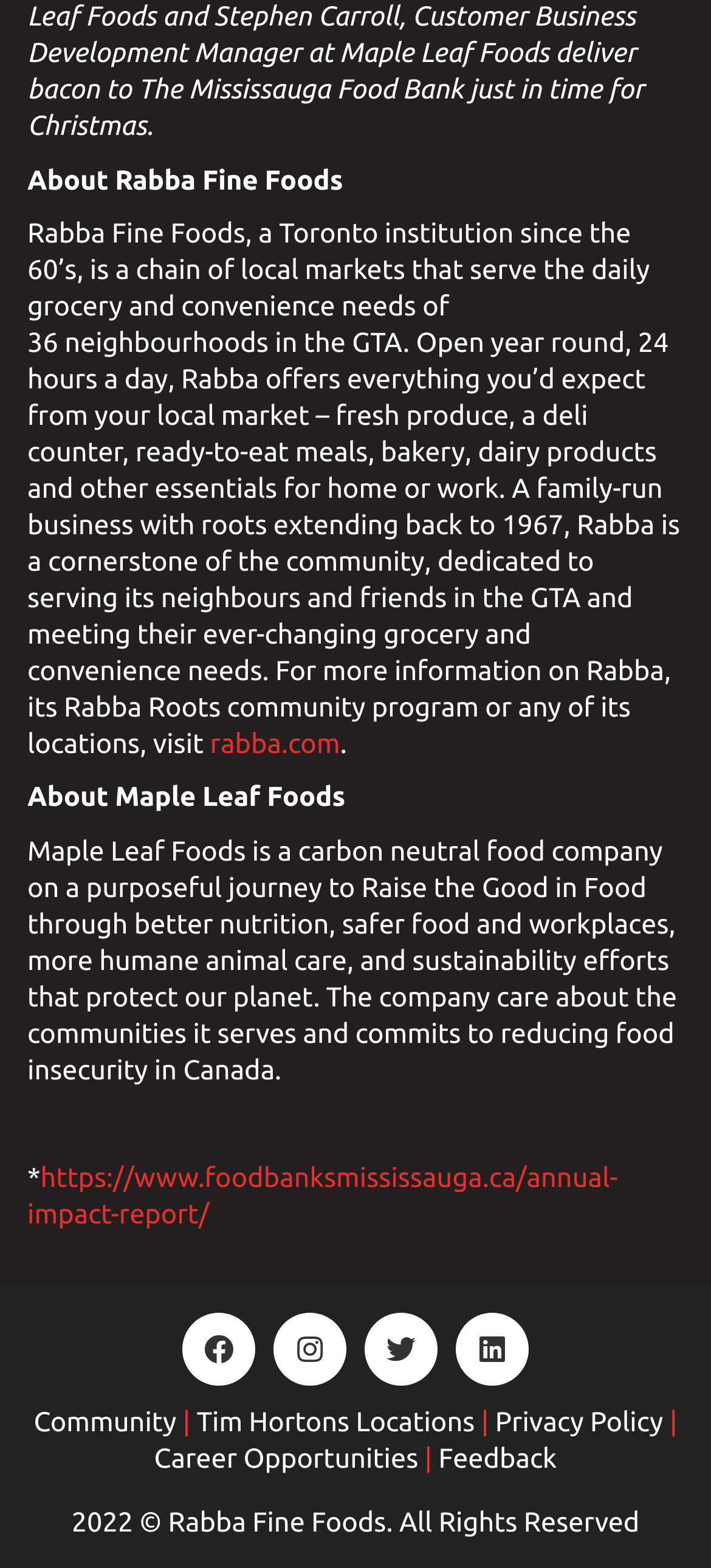Give a concise answer using only one word or phrase for this question:
What is Rabba Fine Foods?

Toronto institution since 60’s